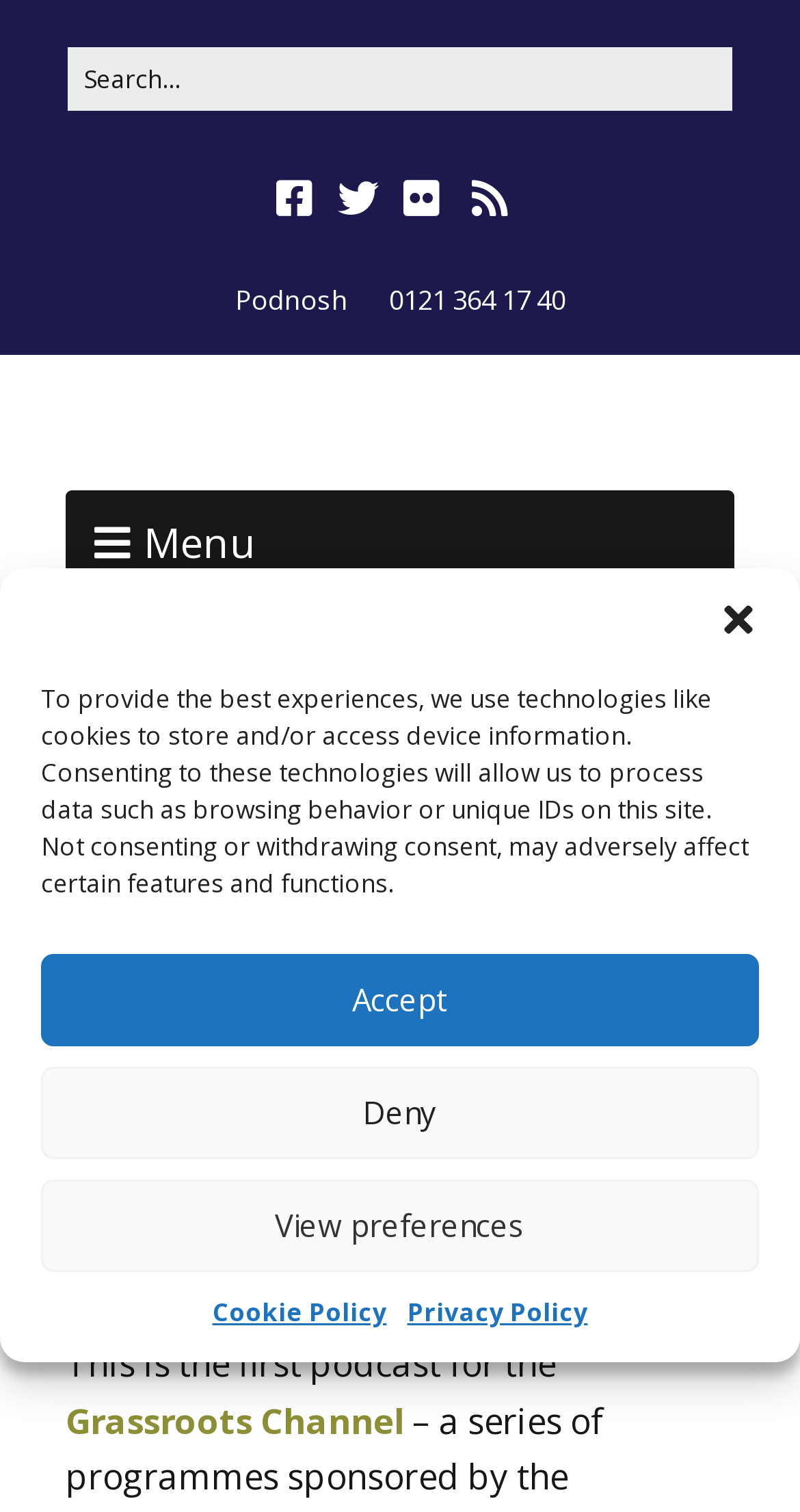Describe all visible elements and their arrangement on the webpage.

The webpage is about Barbara Willis Brown, and it appears to be a podcast or blog page. At the top, there is a search bar with a searchbox labeled "Search for:". Below the search bar, there are social media links to Facebook, Twitter, Flickr, and RSS.

On the left side, there is a menu button with an icon. When clicked, it reveals a header section with a tag "Barbara Willis Brown". Below the tag, there is a time stamp "11TH JULY 2006" and a heading "Cuckoos in a white middle class nest", which is also a link. 

The main content of the page starts with a text "This is the first podcast for the Grassroots Channel", followed by a link to the Grassroots Channel. 

At the top of the page, there is a dialog box for managing cookie consent, which is not fully visible by default. It contains a message explaining the use of cookies and technologies to store and access device information. There are buttons to accept, deny, or view preferences, as well as links to the Cookie Policy and Privacy Policy. The dialog box can be closed with a button at the top right corner.